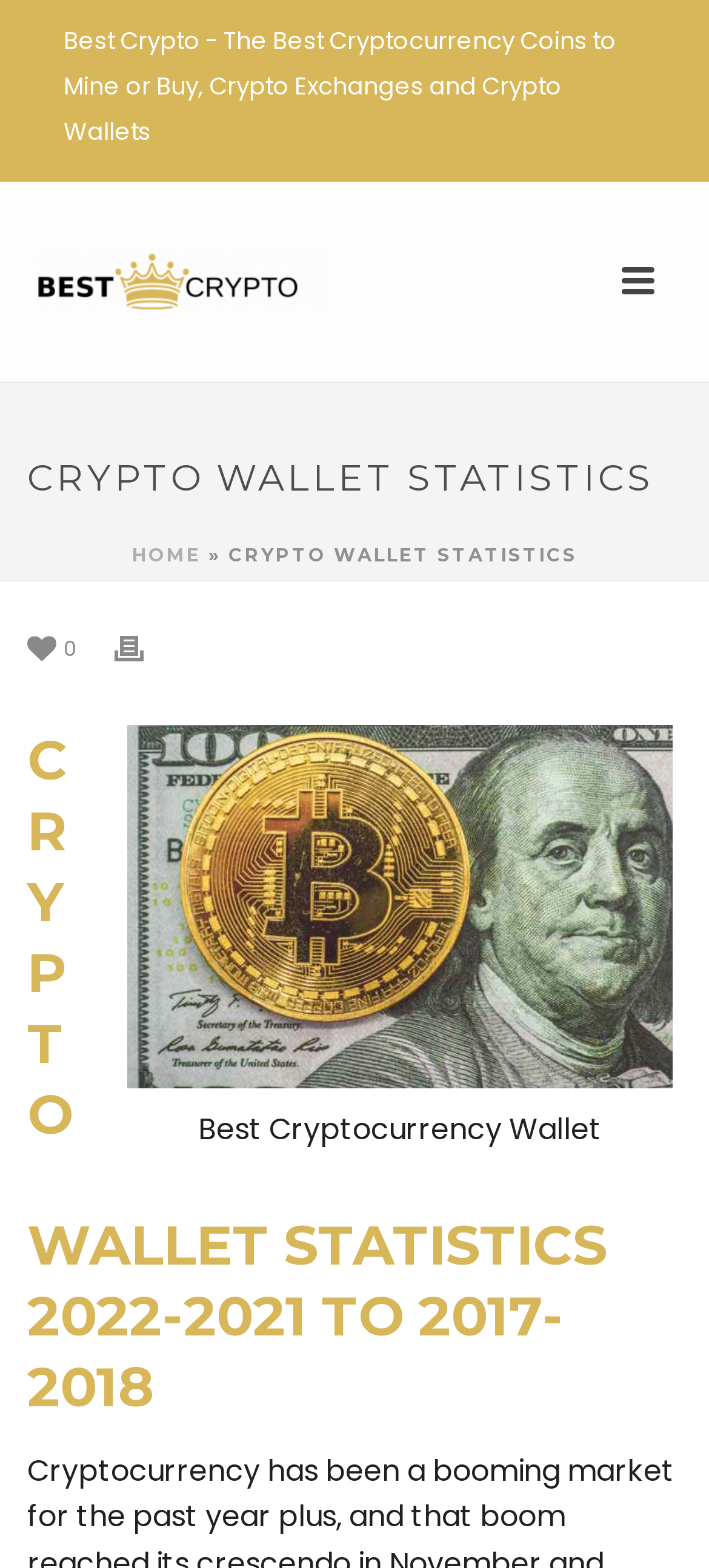What is the main topic of this webpage?
Please give a detailed and elaborate explanation in response to the question.

Based on the webpage structure and content, it appears that the main topic is crypto wallet statistics, as indicated by the heading 'CRYPTO WALLET STATISTICS' and the presence of various links and images related to cryptocurrency wallets.